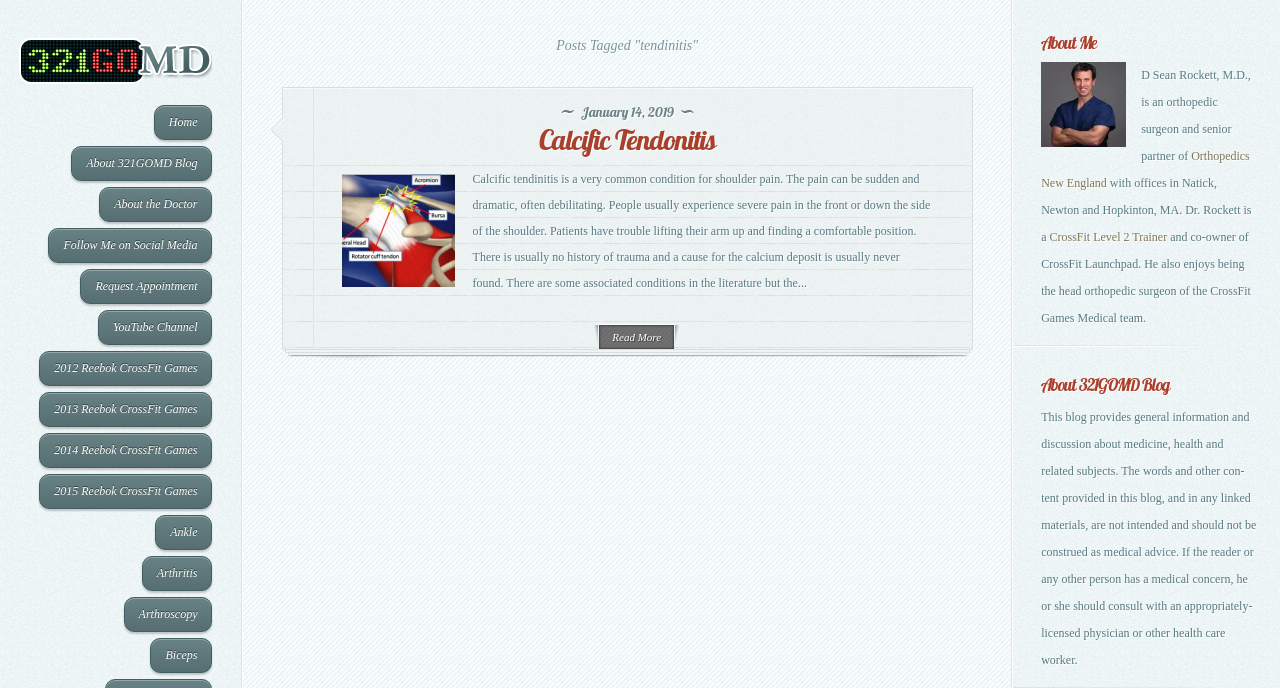Pinpoint the bounding box coordinates of the clickable area needed to execute the instruction: "Visit the 'About 321GOMD Blog' page". The coordinates should be specified as four float numbers between 0 and 1, i.e., [left, top, right, bottom].

[0.056, 0.212, 0.166, 0.263]